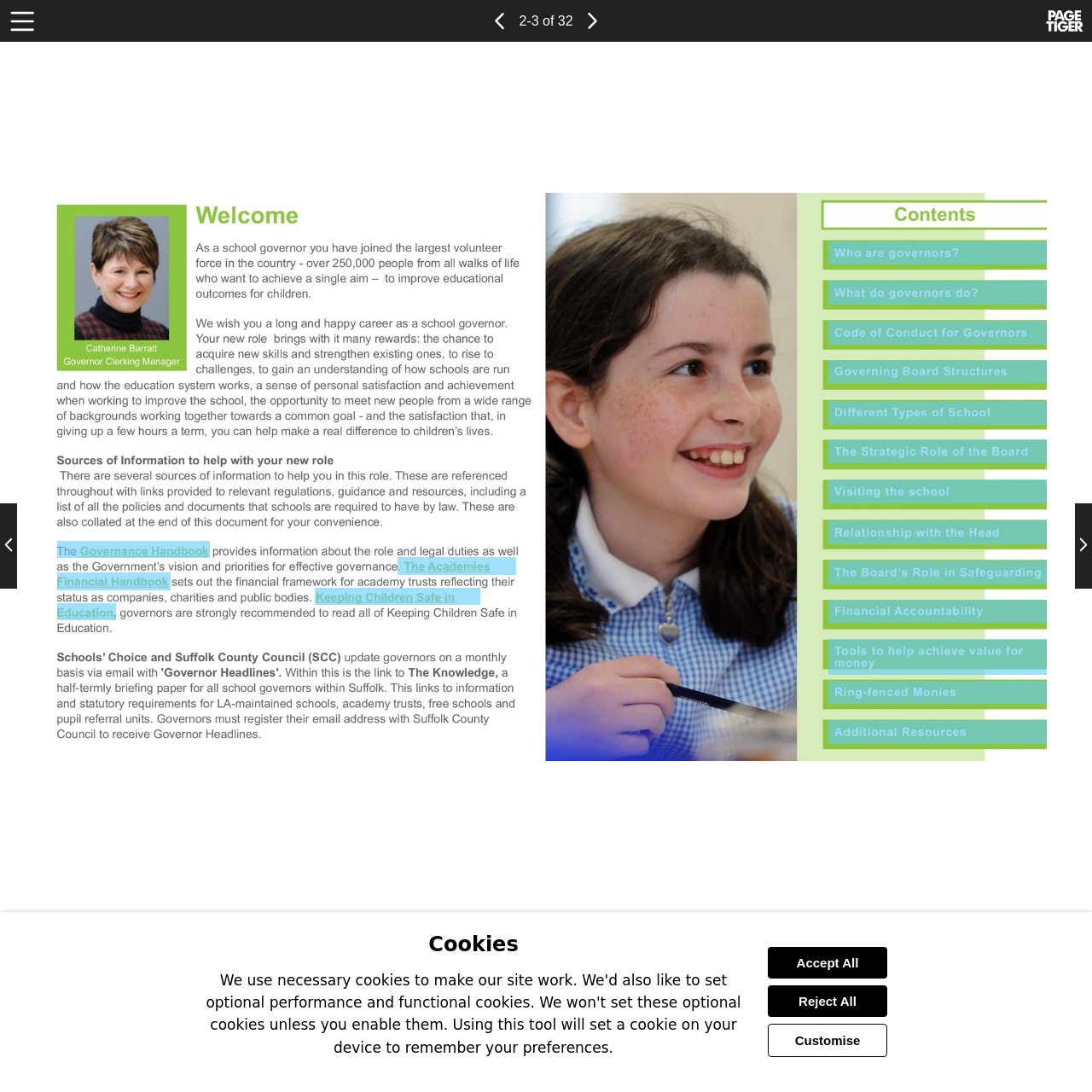Provide an in-depth caption for the elements present on the webpage.

The webpage is titled "Governor's Toolbox - 2" and appears to be a document viewer or a portal for accessing various resources. At the top, there is a navigation bar with several buttons, including "Toolbar Items", "Previous Page", "Page 2-3 of 32", "Next Page", and a link to "Powered by PageTiger". 

Below the navigation bar, the main content area is divided into two sections. On the left, there are two large images, labeled "page 2" and "page 3", which likely represent pages of a document. On the right, there are several links to external resources, including PDF files and government publications, related to governance, finance, and education.

Further down, there are several buttons allowing users to navigate to specific pages, such as page 4, 6, 8, and so on, up to page 30. 

At the bottom of the page, there is a section dedicated to cookie settings, with three buttons: "Accept all cookies", "Reject all cookies", and "Customise cookies". 

Additionally, there are two buttons on the left and right sides of the page, labeled "PreviousPage" and "NextPage", which likely allow users to navigate through the document or resource.